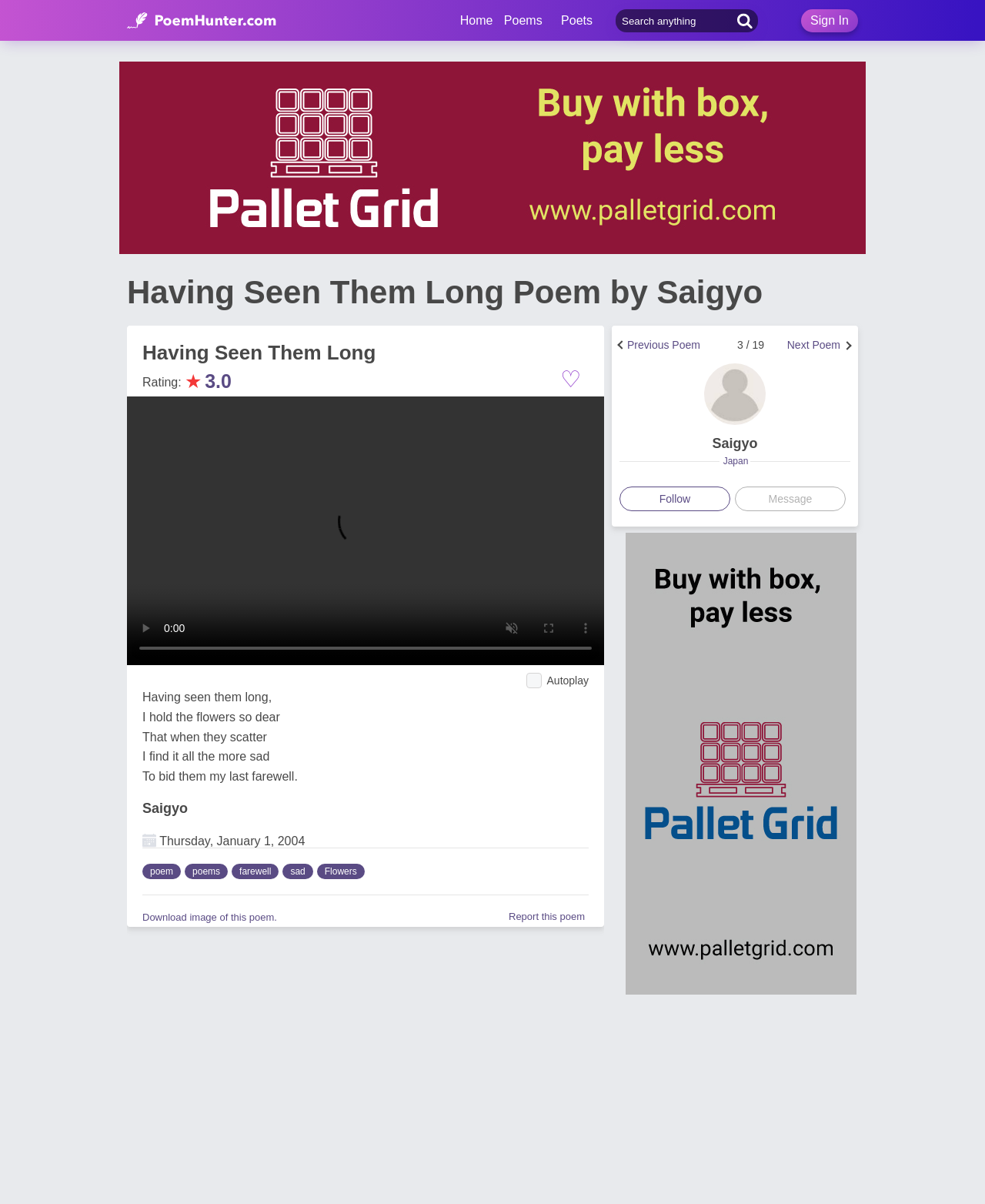Identify the bounding box coordinates for the element you need to click to achieve the following task: "Visit the website of YONGKANG TOSFL TECHNOLOGY CO., LTD.". Provide the bounding box coordinates as four float numbers between 0 and 1, in the form [left, top, right, bottom].

None